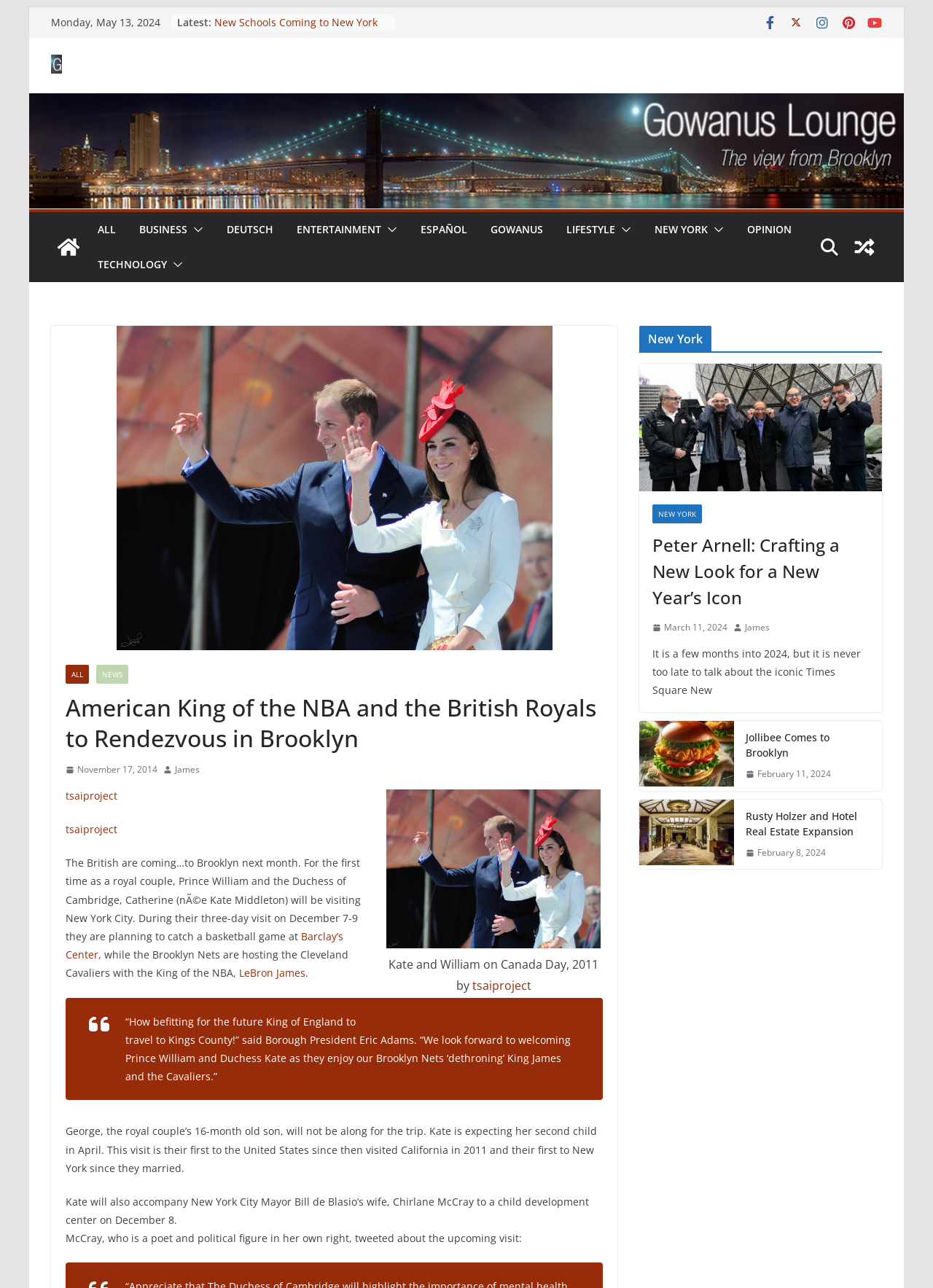What is the date of the article?
Provide a well-explained and detailed answer to the question.

I found the date of the article by looking at the top of the webpage, where it says 'Monday, May 13, 2024'.